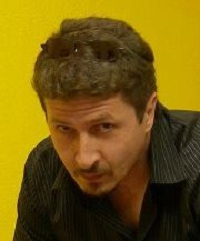What motivated Mirko Vojnovic's activism? Based on the screenshot, please respond with a single word or phrase.

Experiences with corruption in legal systems